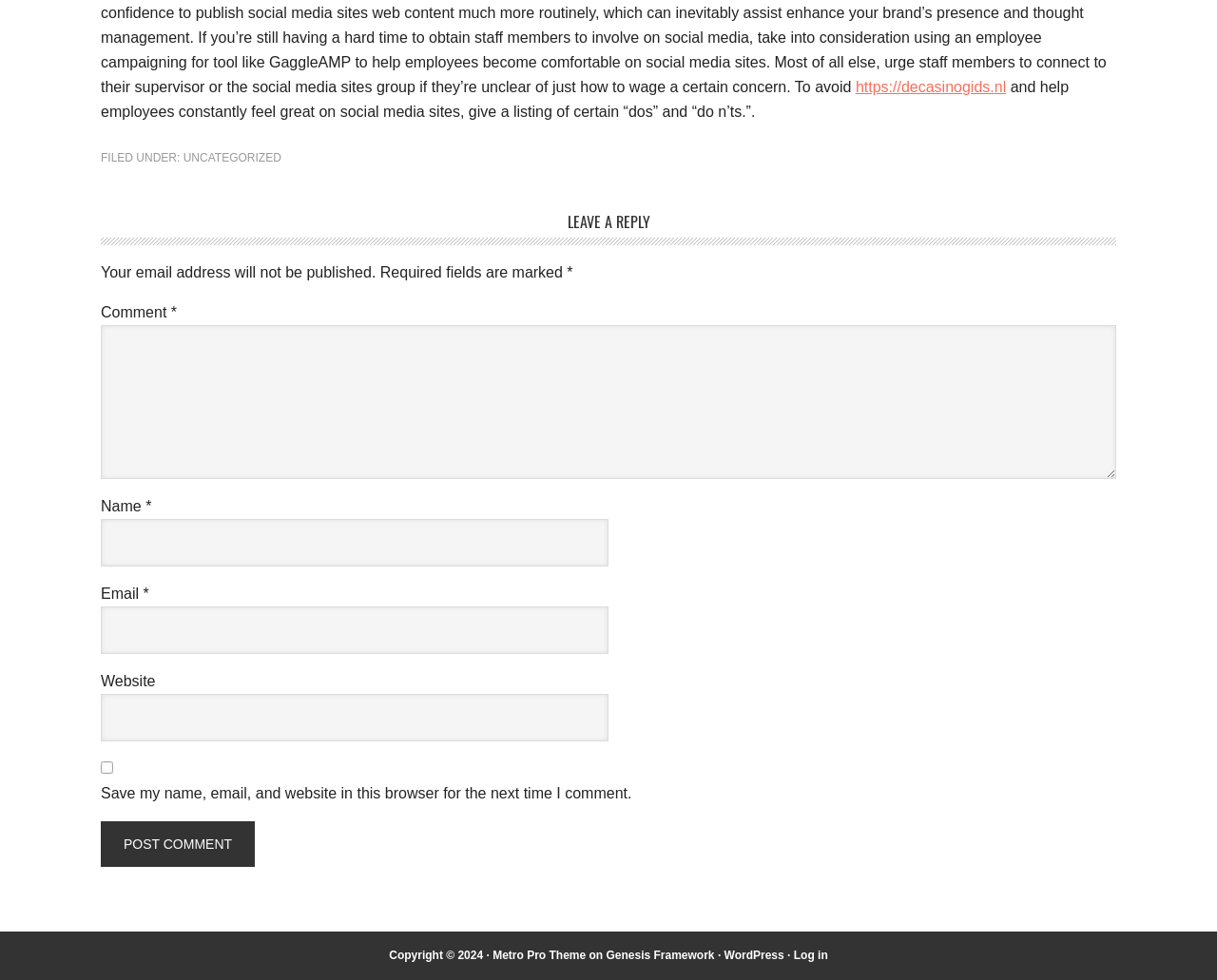Can you show the bounding box coordinates of the region to click on to complete the task described in the instruction: "Click the ESSMA logo"?

None